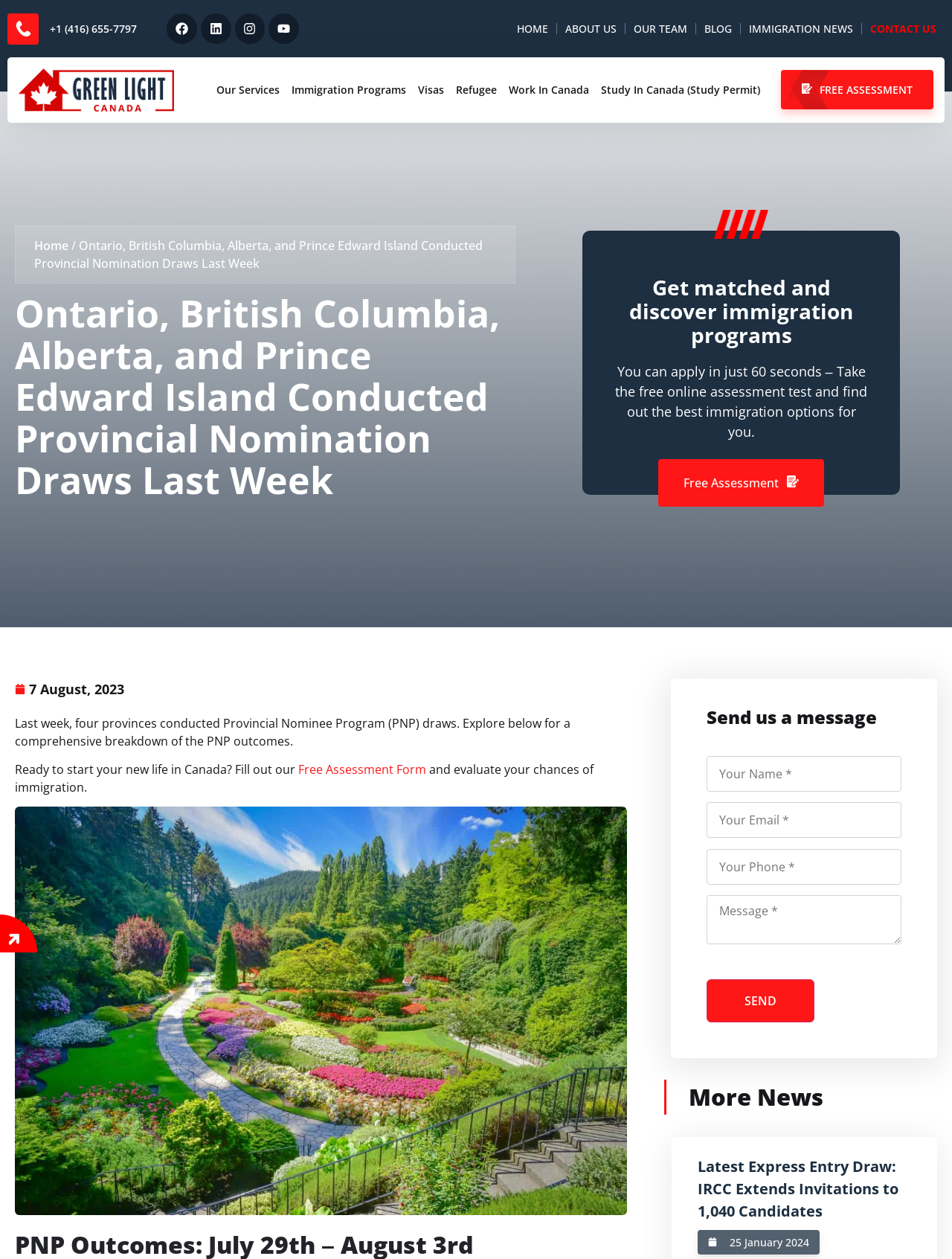Observe the image and answer the following question in detail: How many social media links are there?

I counted the number of social media links by looking at the links with text 'Facebook', 'Linkedin', 'Instagram', and 'Youtube'.